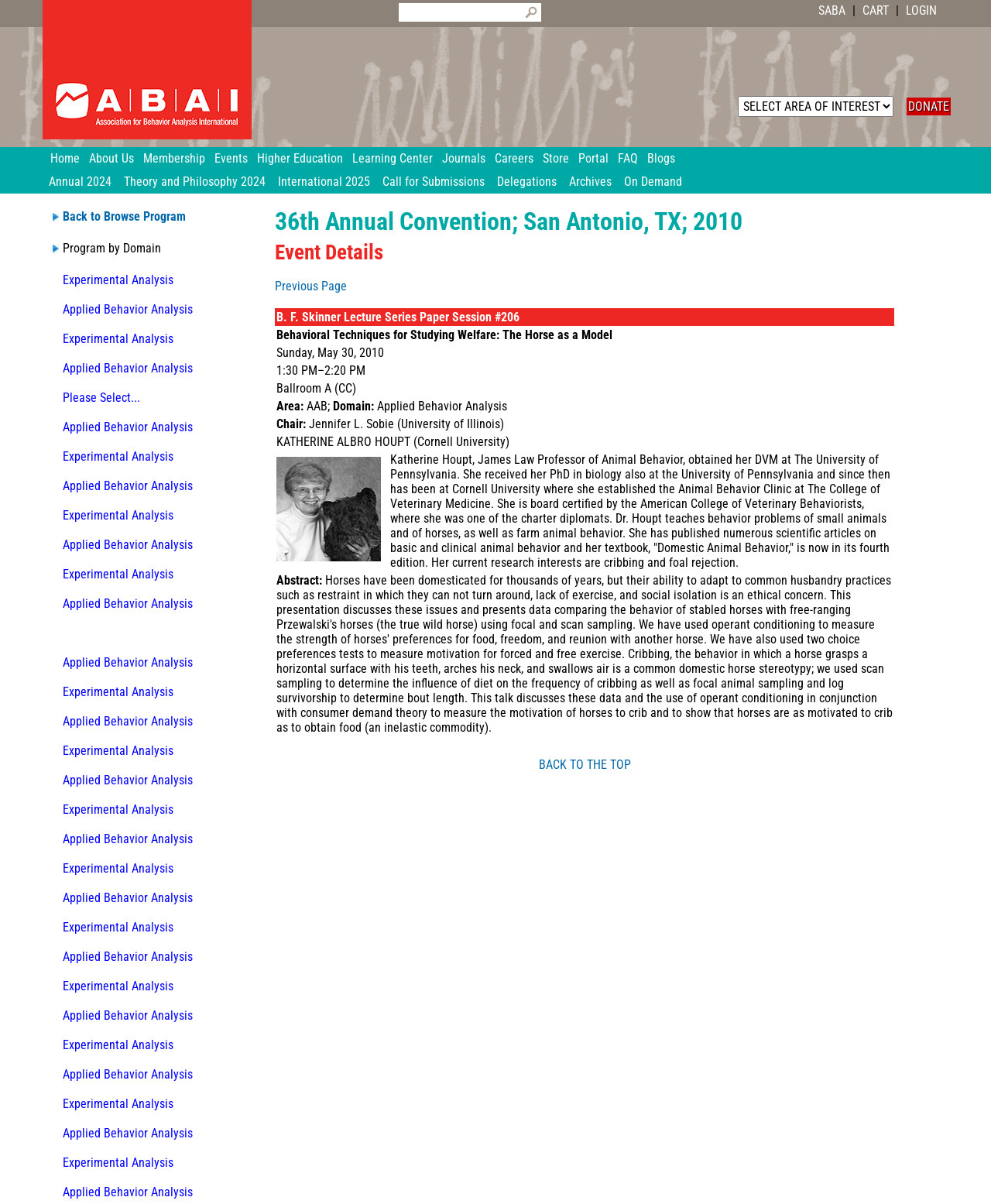Identify the bounding box coordinates of the section to be clicked to complete the task described by the following instruction: "View the 'Event Details'". The coordinates should be four float numbers between 0 and 1, formatted as [left, top, right, bottom].

[0.277, 0.201, 0.902, 0.22]